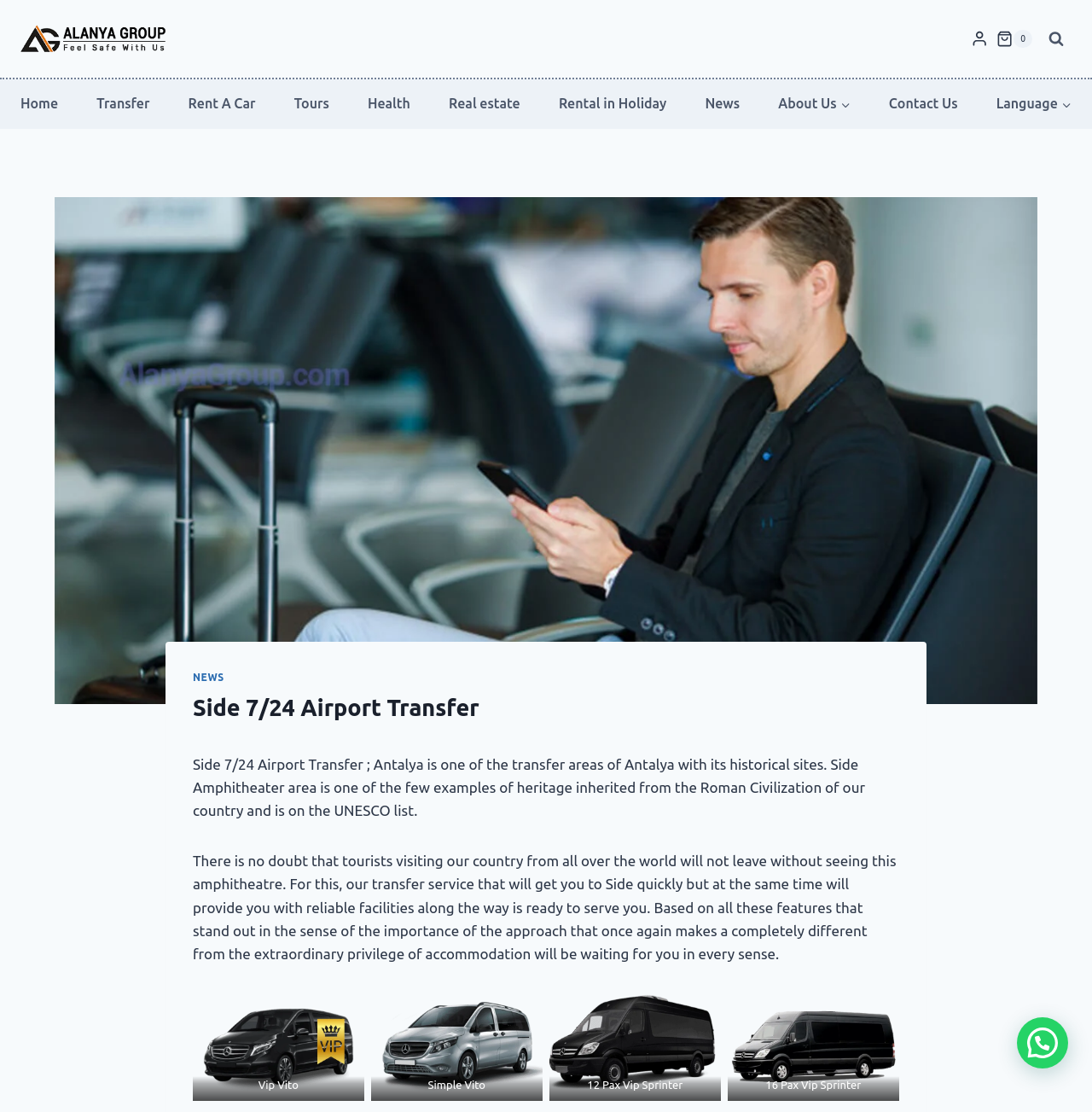Identify the bounding box coordinates of the element to click to follow this instruction: 'Go to the 'About Us' page'. Ensure the coordinates are four float values between 0 and 1, provided as [left, top, right, bottom].

[0.713, 0.071, 0.779, 0.116]